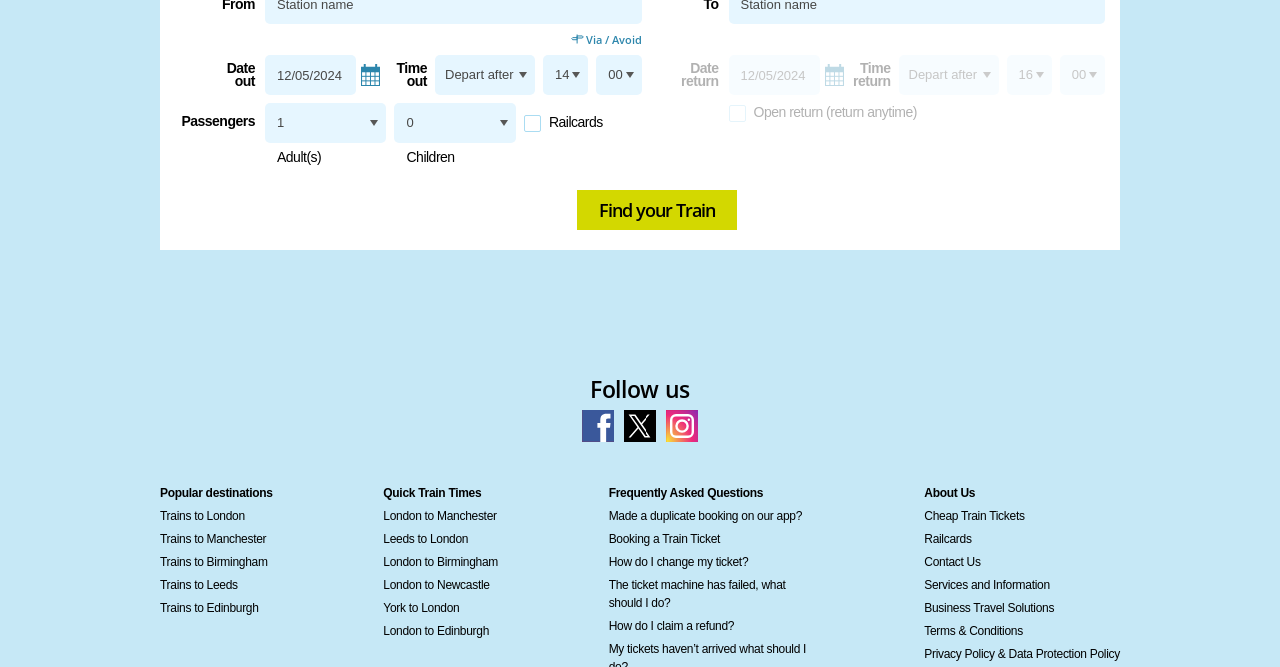Please find the bounding box for the UI component described as follows: "Go Back Home".

None